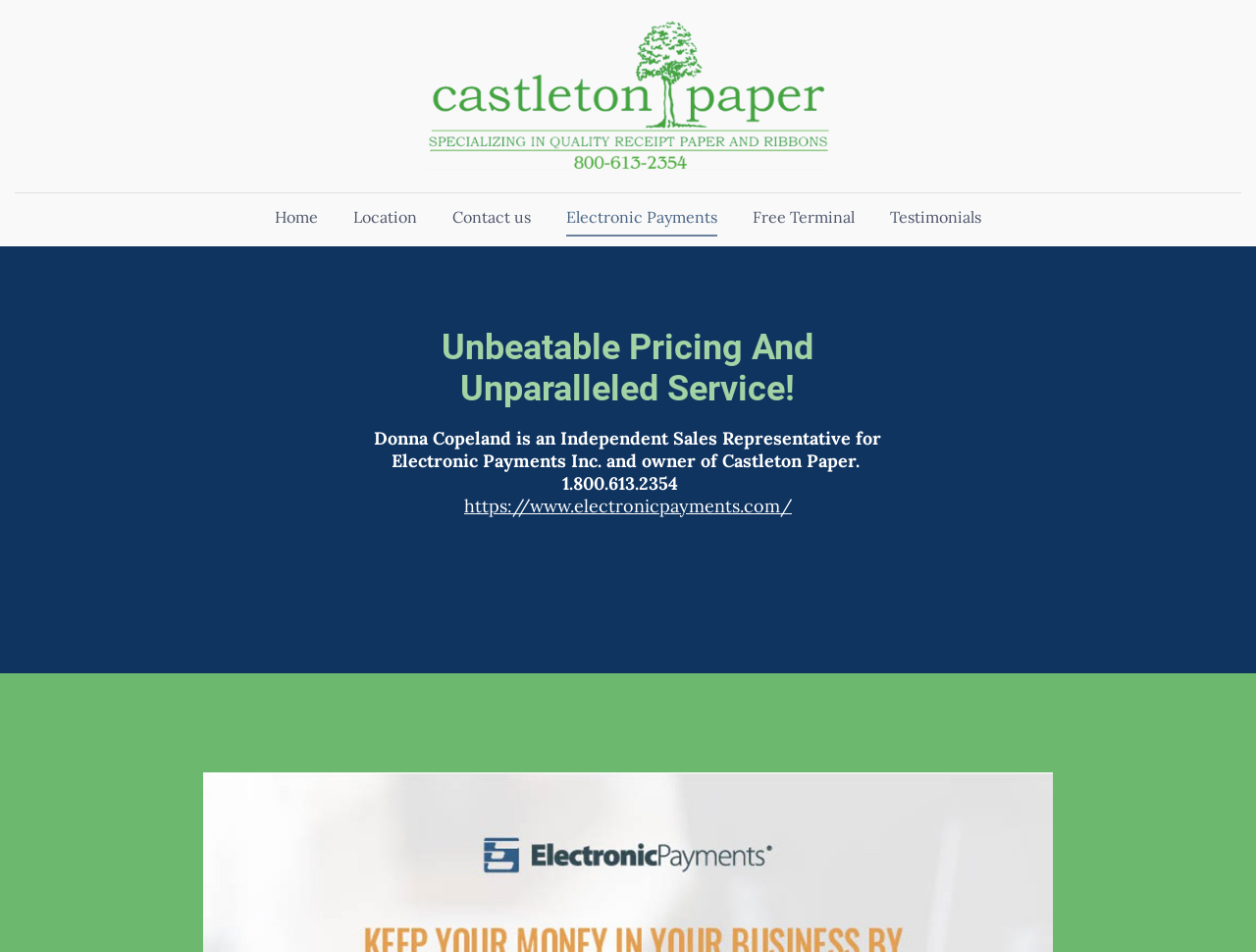Please specify the bounding box coordinates of the clickable region necessary for completing the following instruction: "Visit the Electronic Payments website". The coordinates must consist of four float numbers between 0 and 1, i.e., [left, top, right, bottom].

[0.37, 0.52, 0.63, 0.543]